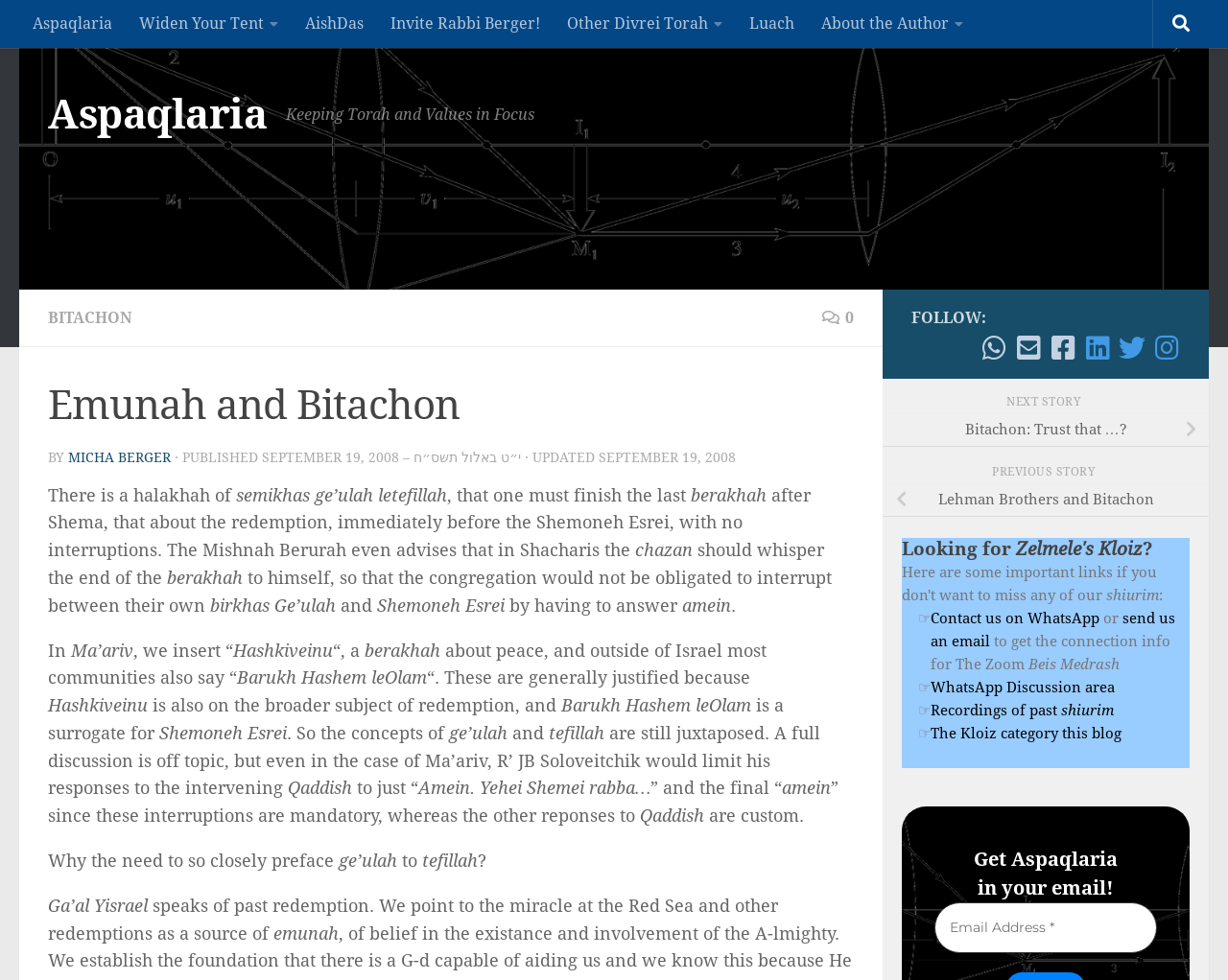Please locate the bounding box coordinates for the element that should be clicked to achieve the following instruction: "Follow the author on Facebook". Ensure the coordinates are given as four float numbers between 0 and 1, i.e., [left, top, right, bottom].

[0.855, 0.341, 0.877, 0.369]